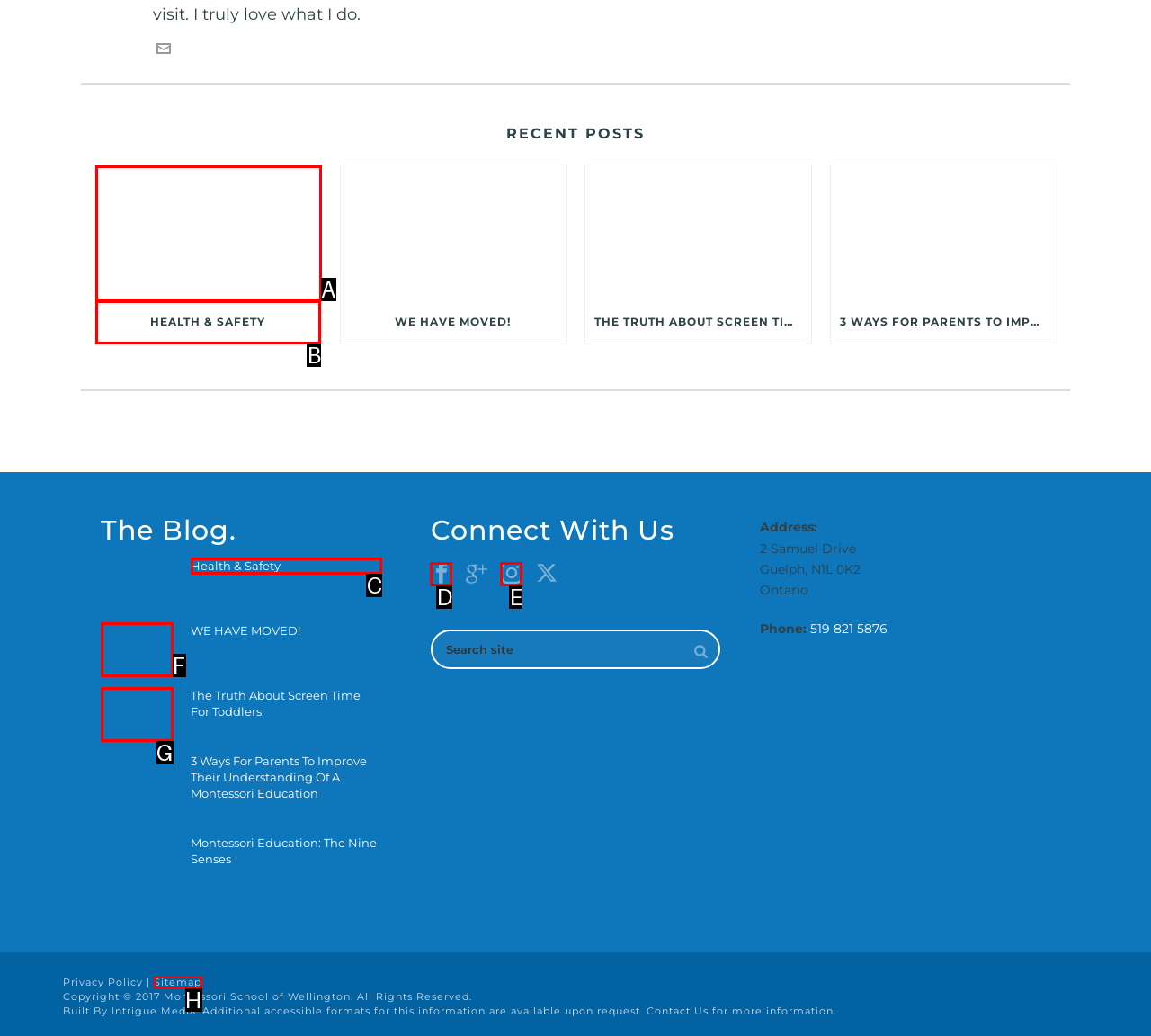Indicate which HTML element you need to click to complete the task: Read about Health & Safety. Provide the letter of the selected option directly.

A